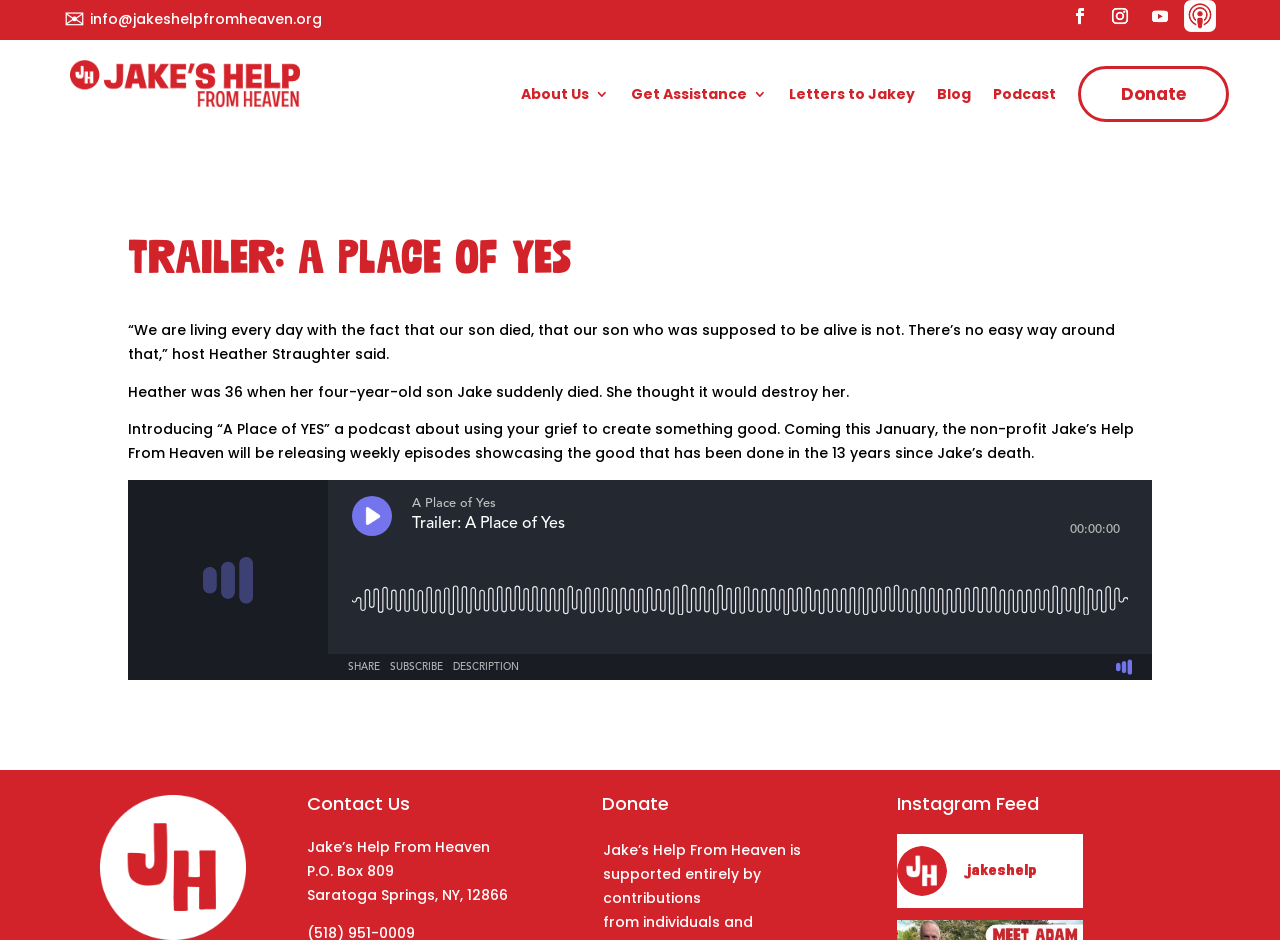Extract the primary headline from the webpage and present its text.

Trailer: A Place of Yes